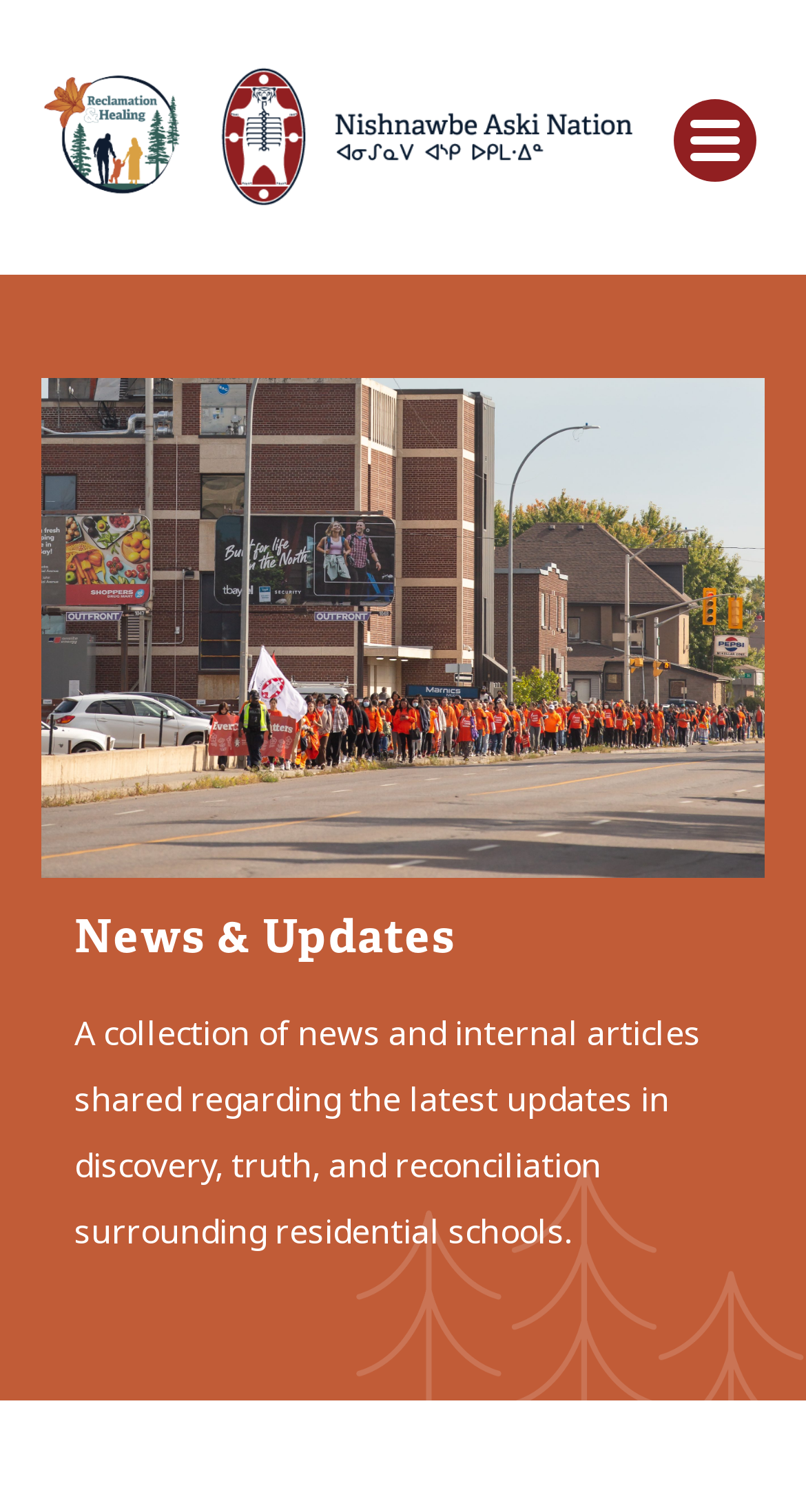Provide the bounding box coordinates of the HTML element this sentence describes: "title="Nishnawbe Aski Nation"". The bounding box coordinates consist of four float numbers between 0 and 1, i.e., [left, top, right, bottom].

[0.272, 0.044, 0.785, 0.137]